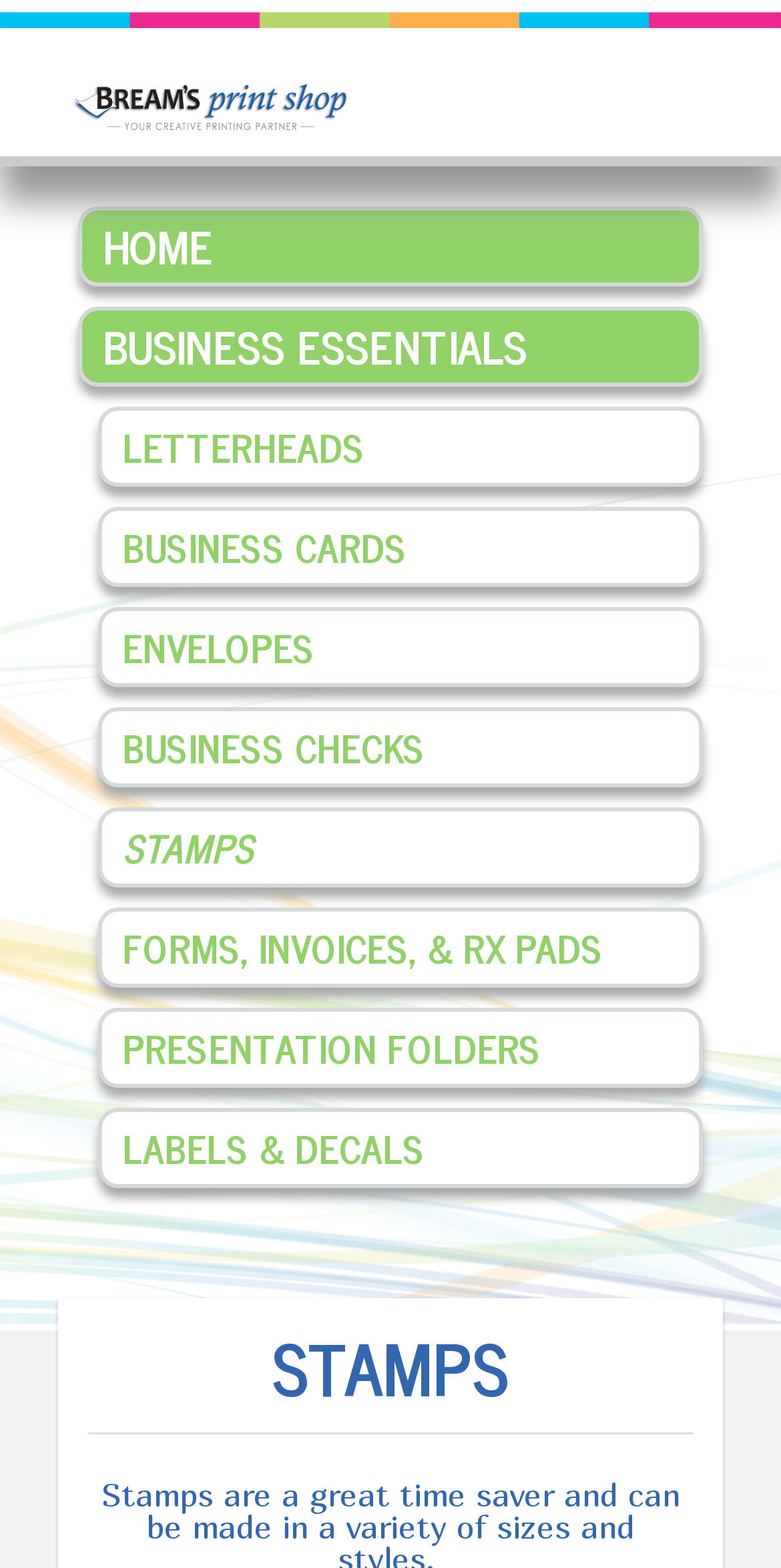Identify the bounding box for the UI element specified in this description: "Stamps". The coordinates must be four float numbers between 0 and 1, formatted as [left, top, right, bottom].

[0.126, 0.515, 0.899, 0.566]